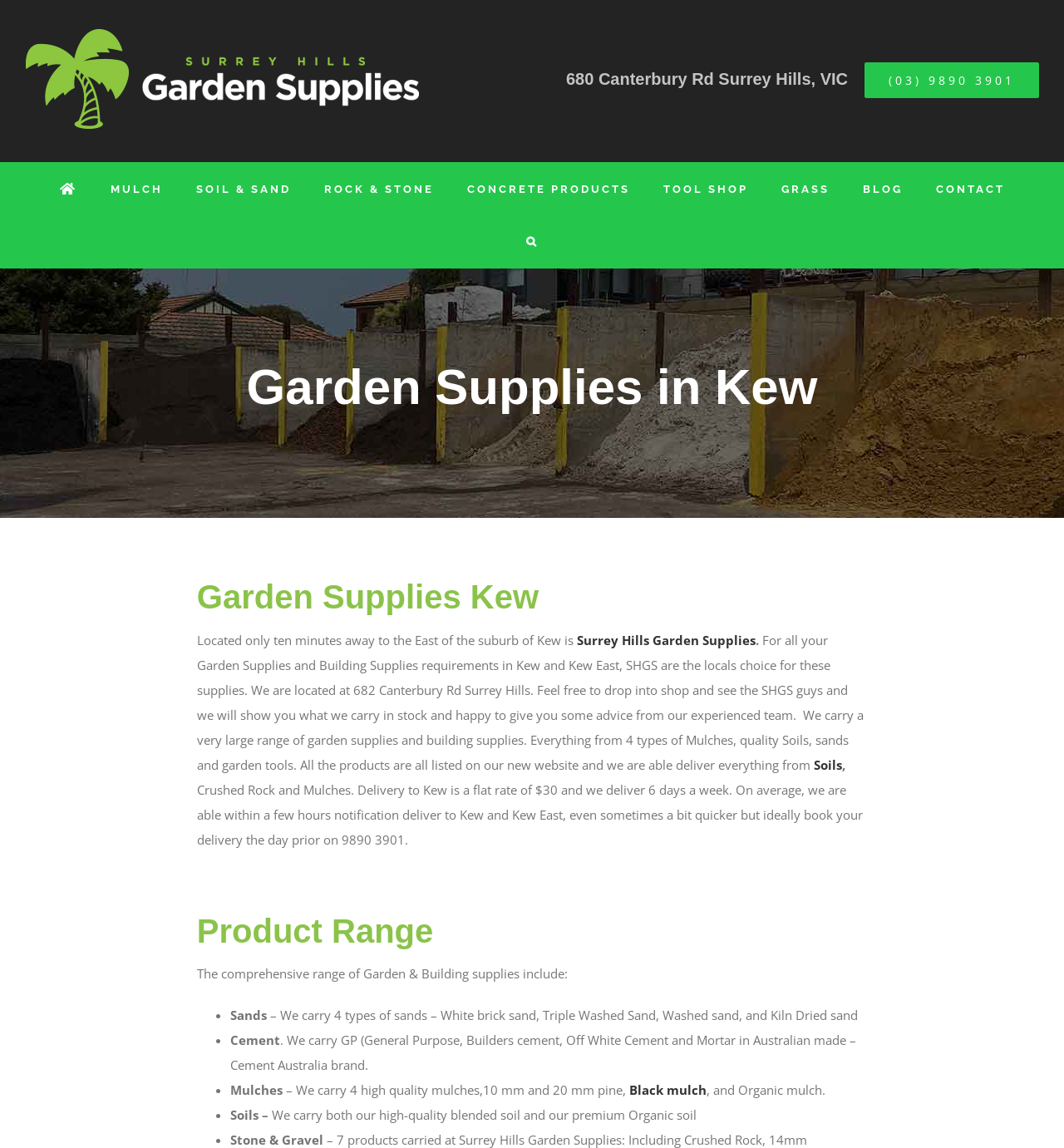What is the address of Surrey Hills Garden Supplies?
By examining the image, provide a one-word or phrase answer.

680 Canterbury Rd Surrey Hills, VIC